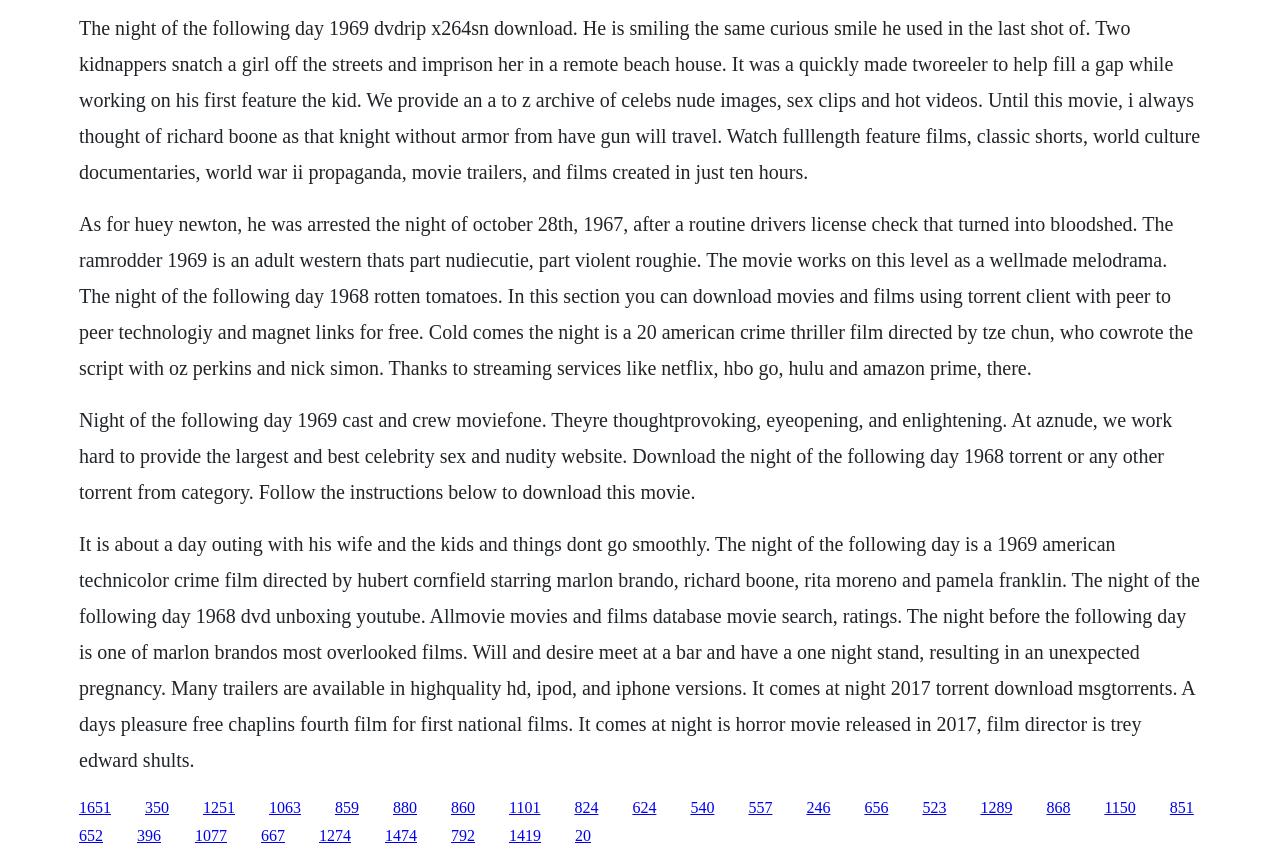Respond to the following query with just one word or a short phrase: 
What is the genre of the film 'The Ramrodder' mentioned on the webpage?

Adult western